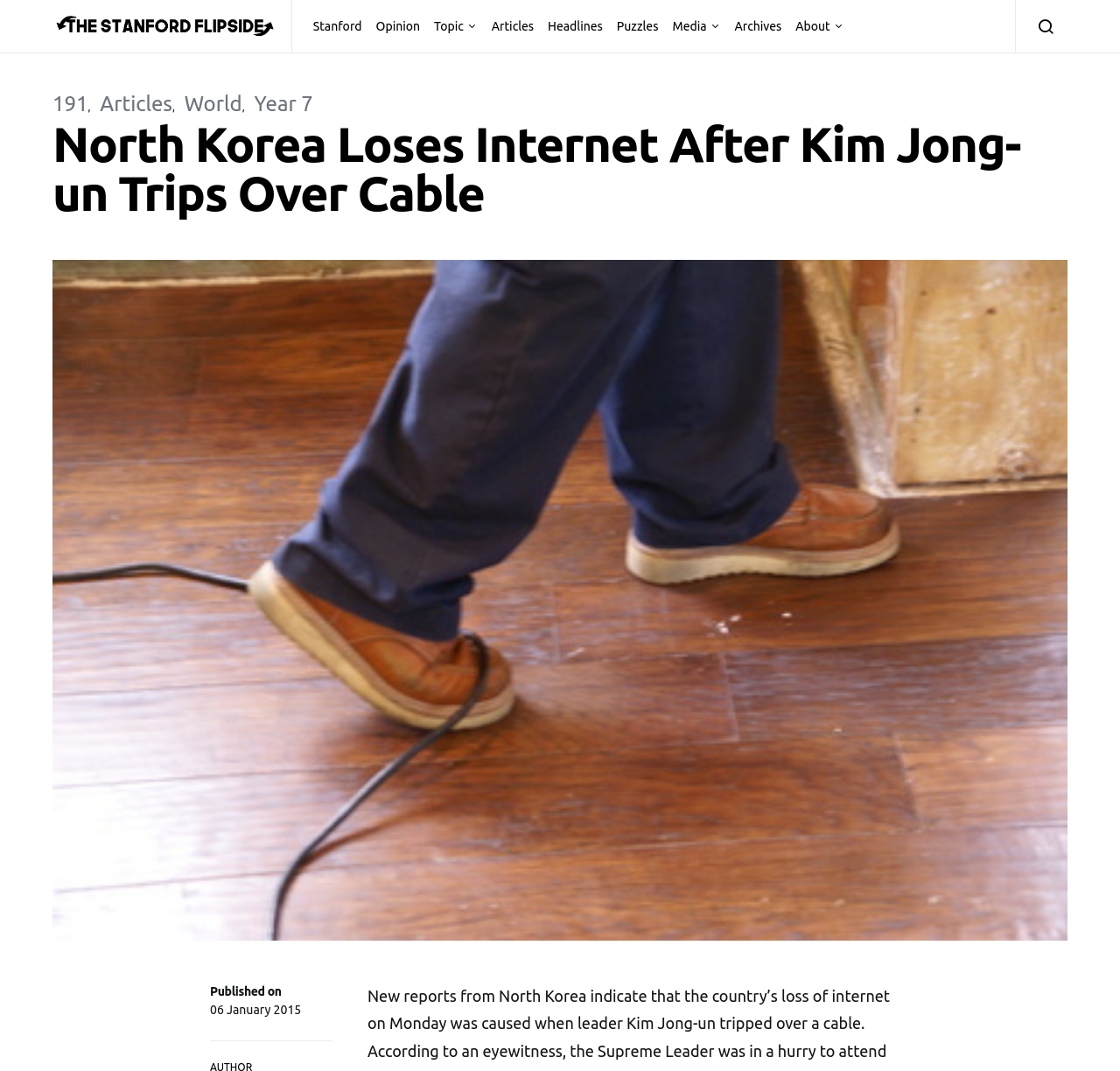Can you specify the bounding box coordinates of the area that needs to be clicked to fulfill the following instruction: "Click on the Stanford Flipside link"?

[0.047, 0.008, 0.247, 0.041]